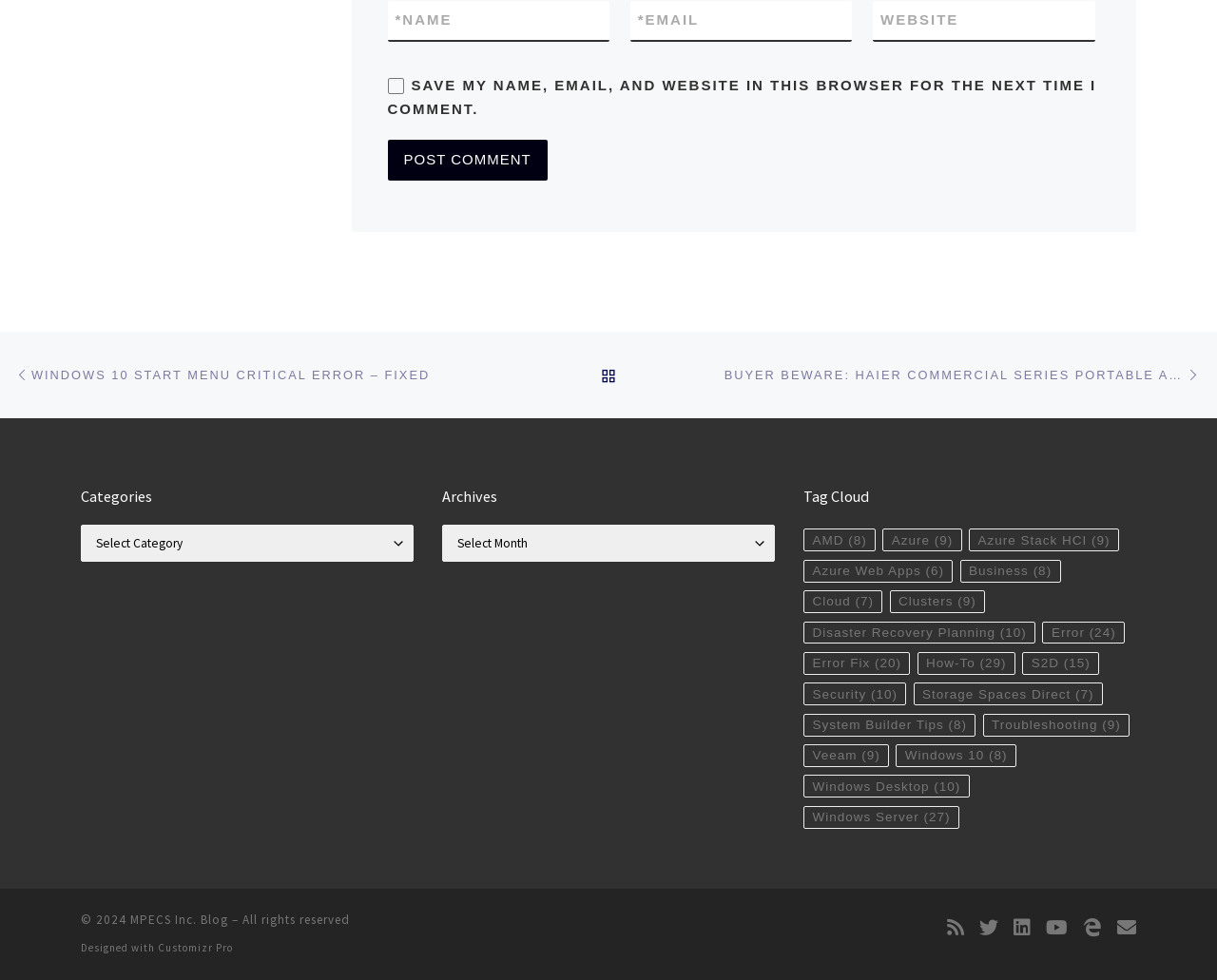Based on the image, please respond to the question with as much detail as possible:
What is the copyright year mentioned in the footer?

The copyright year '2024' is mentioned in the footer section of the webpage, indicating that the content is copyrighted until that year.